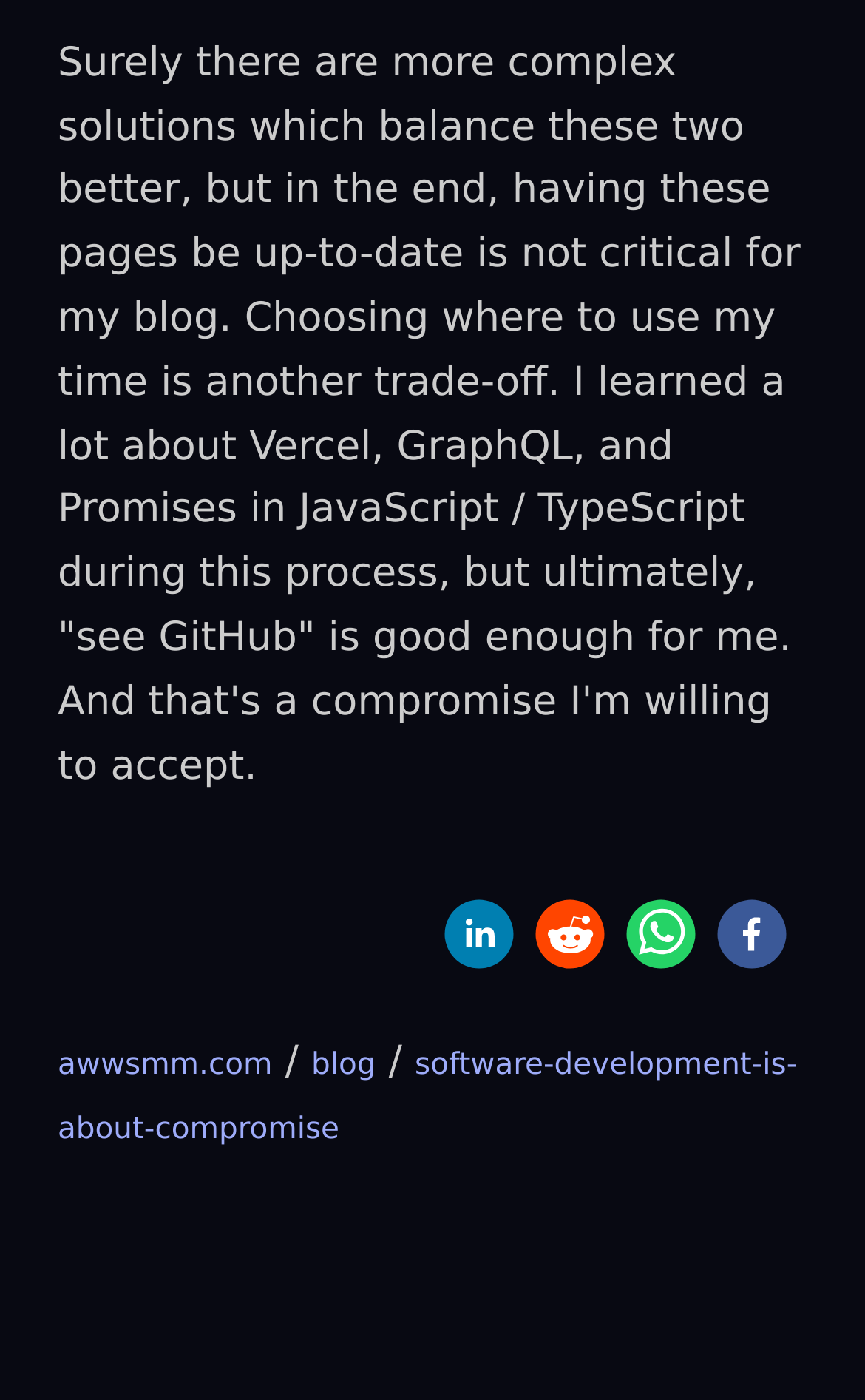What is the topic of the latest article?
Your answer should be a single word or phrase derived from the screenshot.

Software development compromise